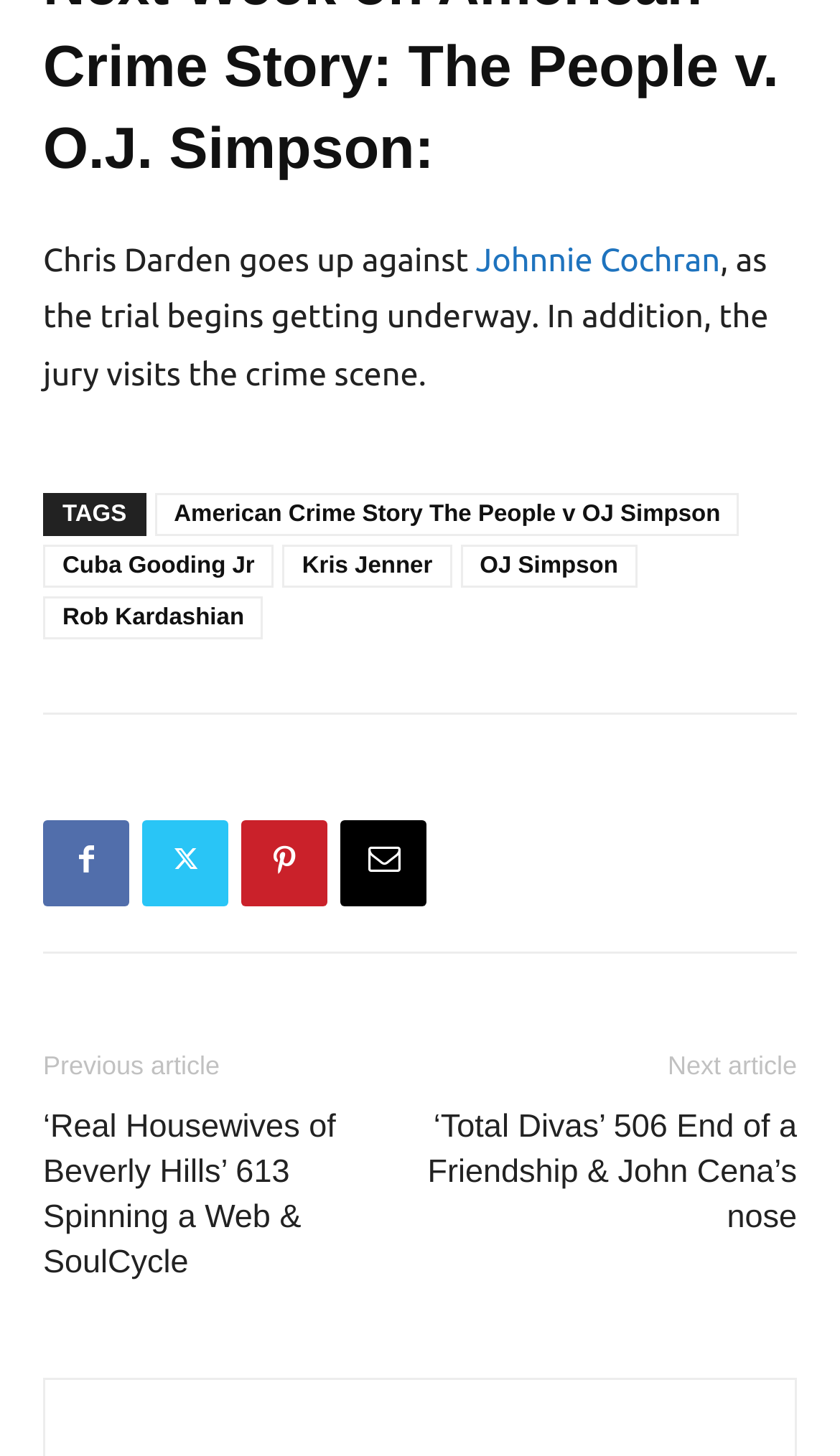By analyzing the image, answer the following question with a detailed response: What is the topic of the previous article?

The question is answered by looking at the link element with ID 504, which says '‘Real Housewives of Beverly Hills’ 613 Spinning a Web & SoulCycle'.